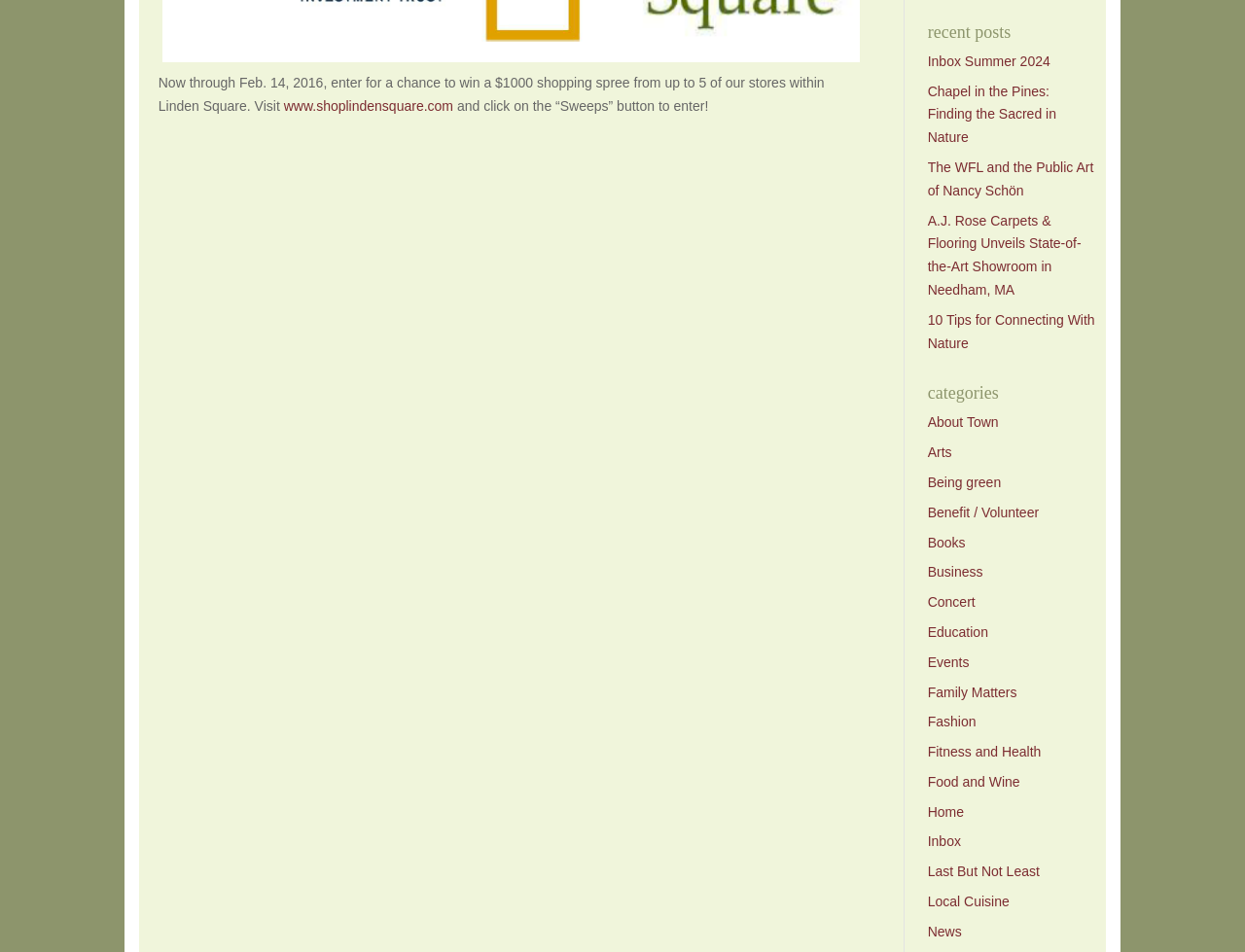Provide the bounding box coordinates of the HTML element this sentence describes: "About Town". The bounding box coordinates consist of four float numbers between 0 and 1, i.e., [left, top, right, bottom].

[0.745, 0.404, 0.802, 0.421]